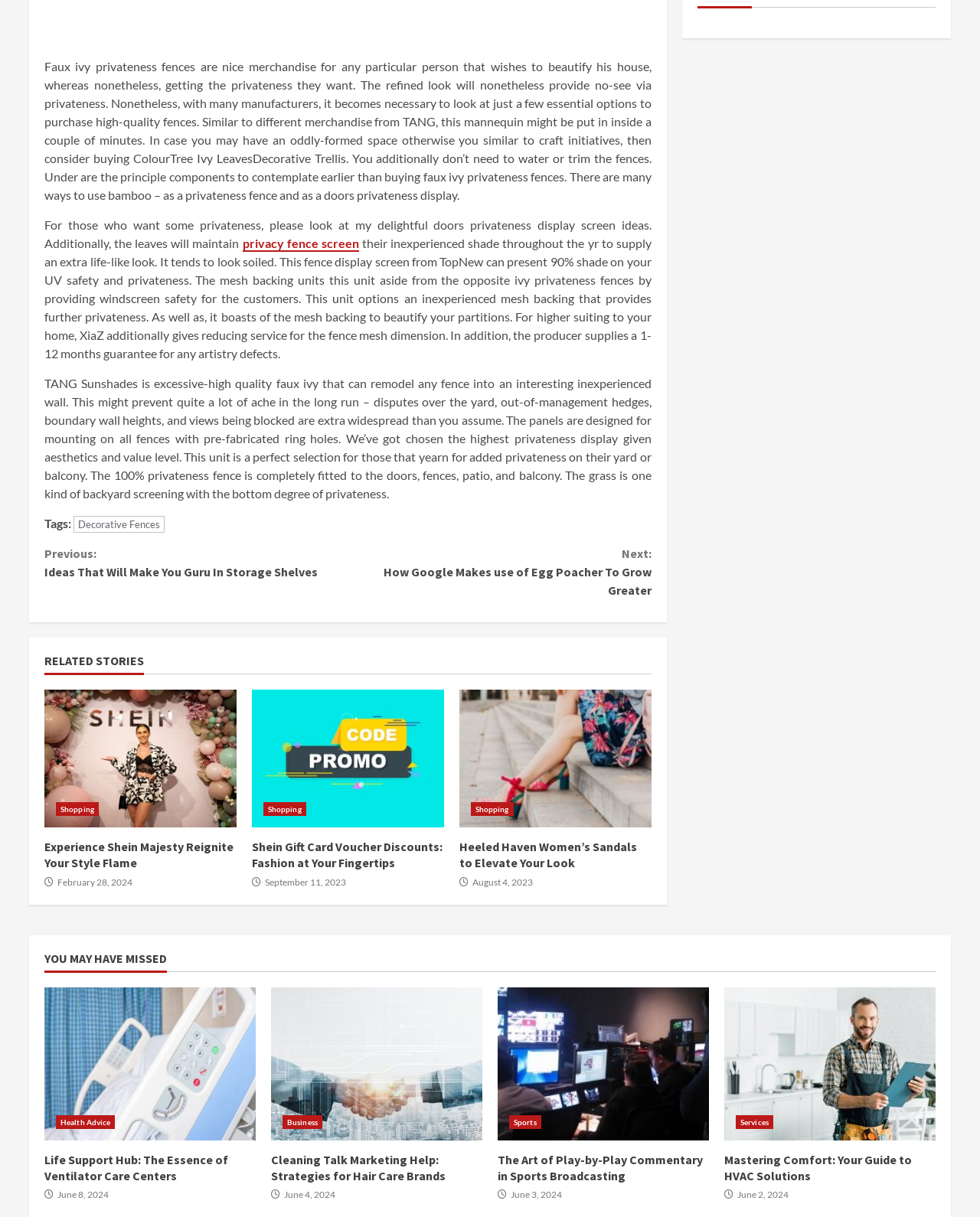Using details from the image, please answer the following question comprehensively:
What is the main topic of the article?

The main topic of the article can be determined by reading the first few sentences of the article, which introduce the concept of faux ivy privacy fences and their benefits.